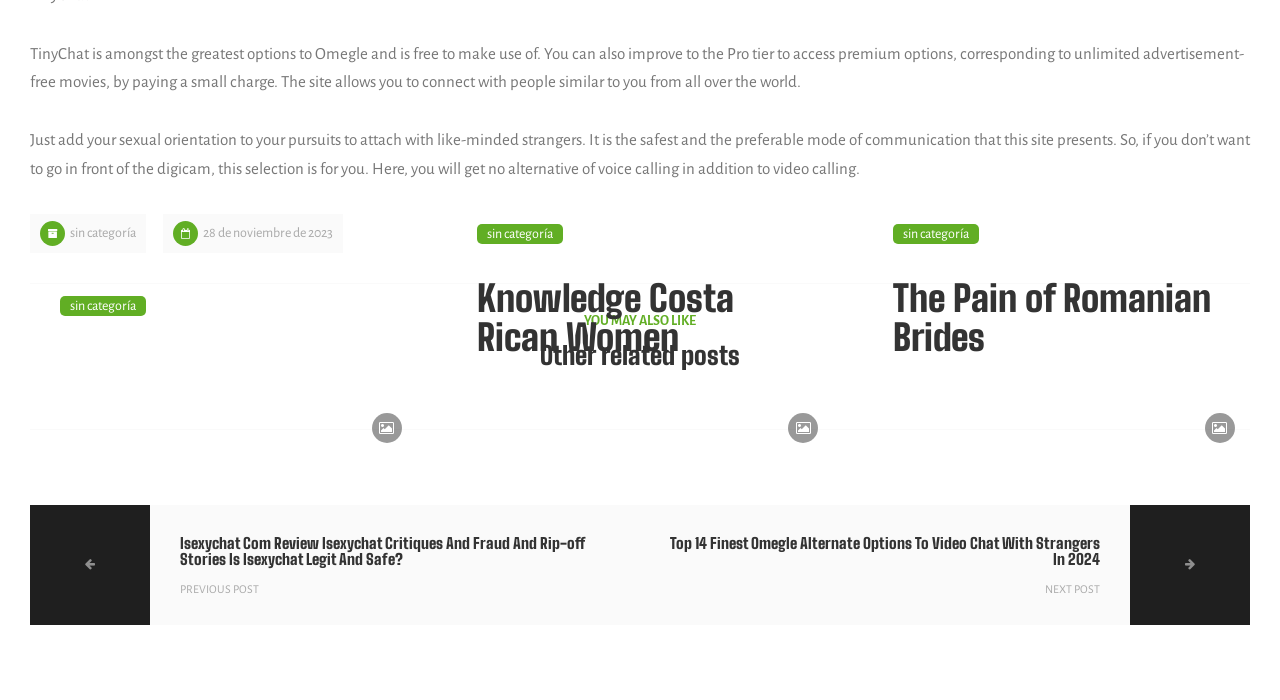What is the purpose of adding sexual orientation to interests?
Provide a concise answer using a single word or phrase based on the image.

To connect with like-minded strangers